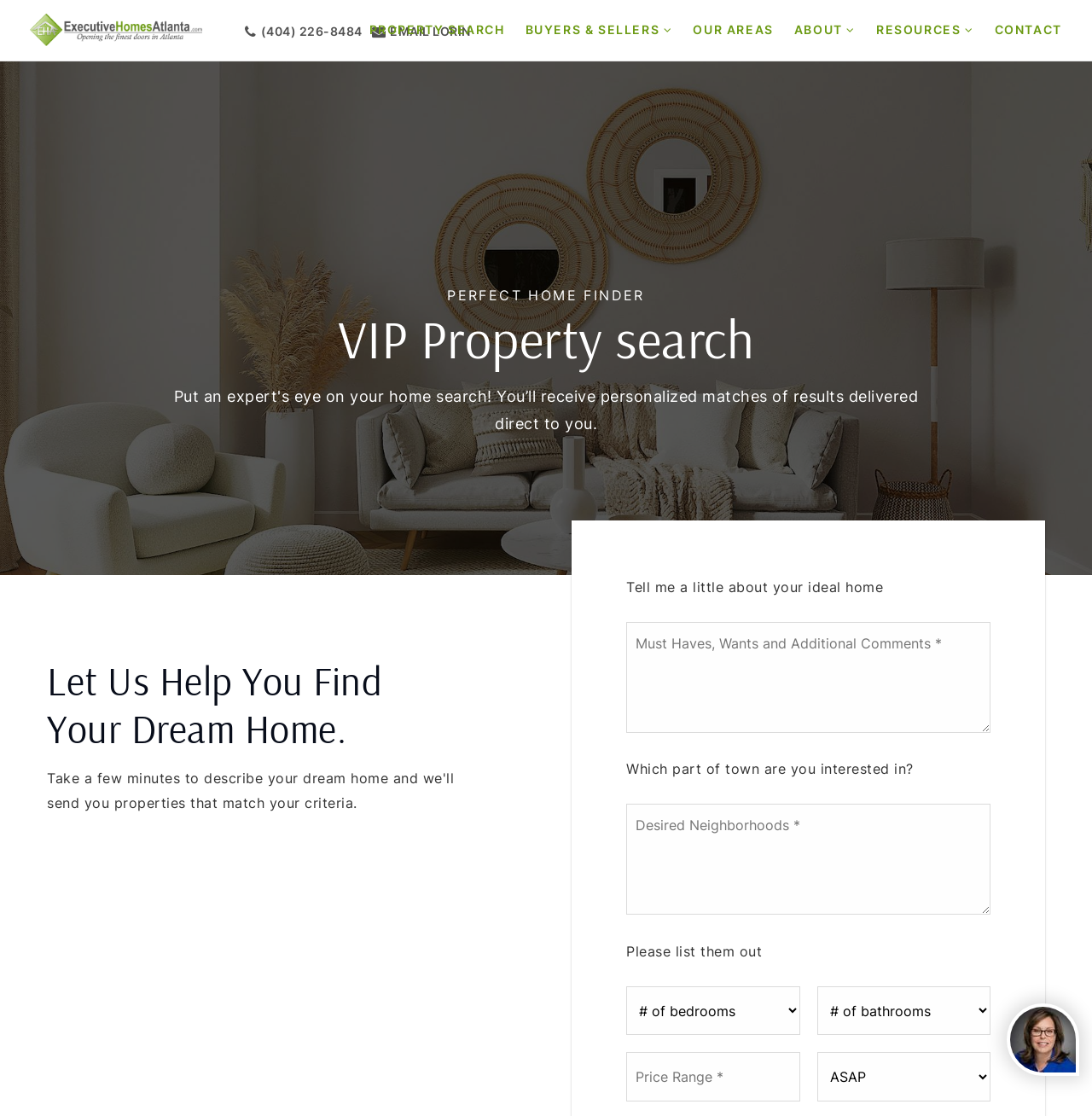Extract the main heading from the webpage content.

VIP Property search